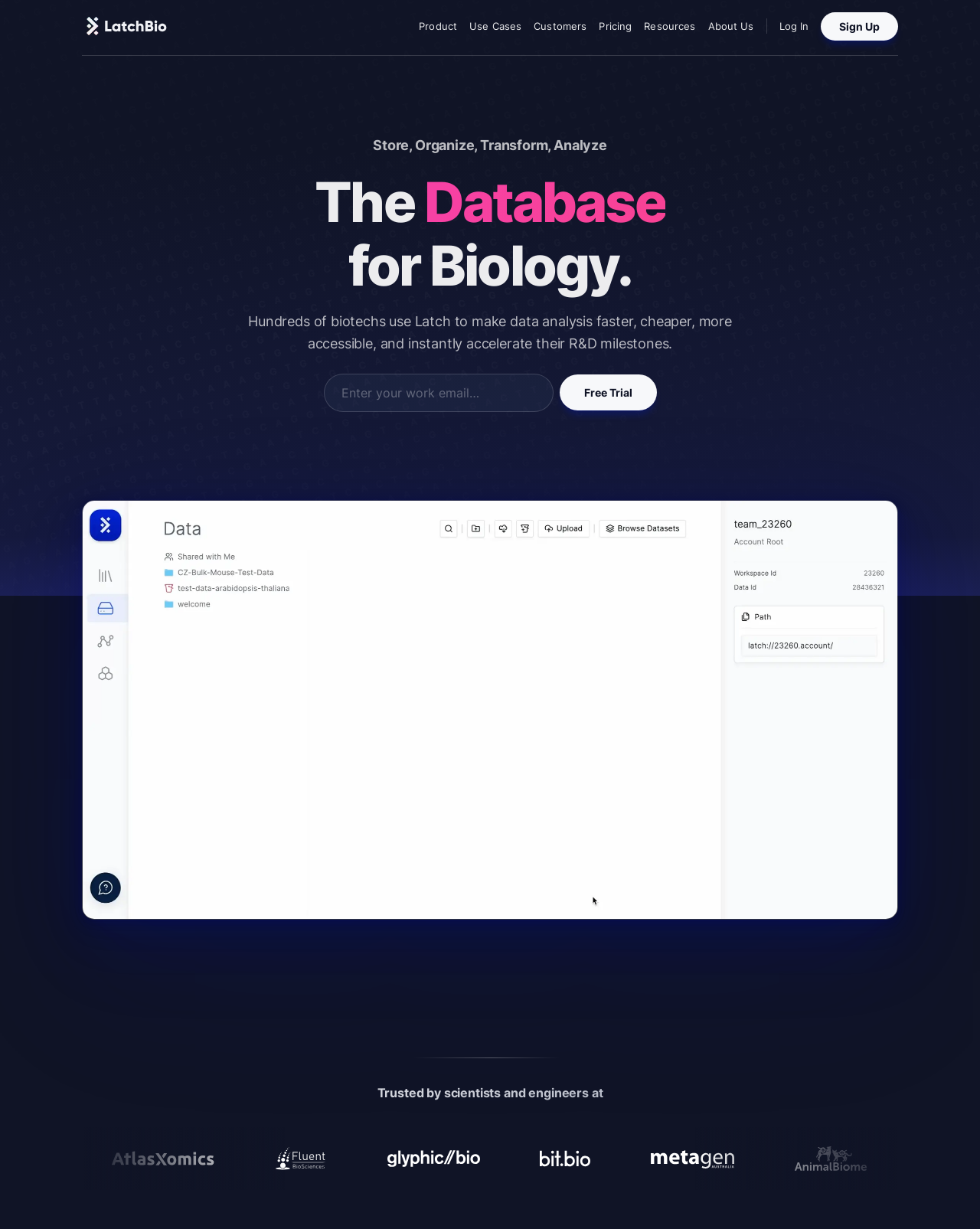Please determine and provide the text content of the webpage's heading.

The Cloud, Database, File System, Workflow Orchestrator, Compute EnviromentCloud
for Biology.